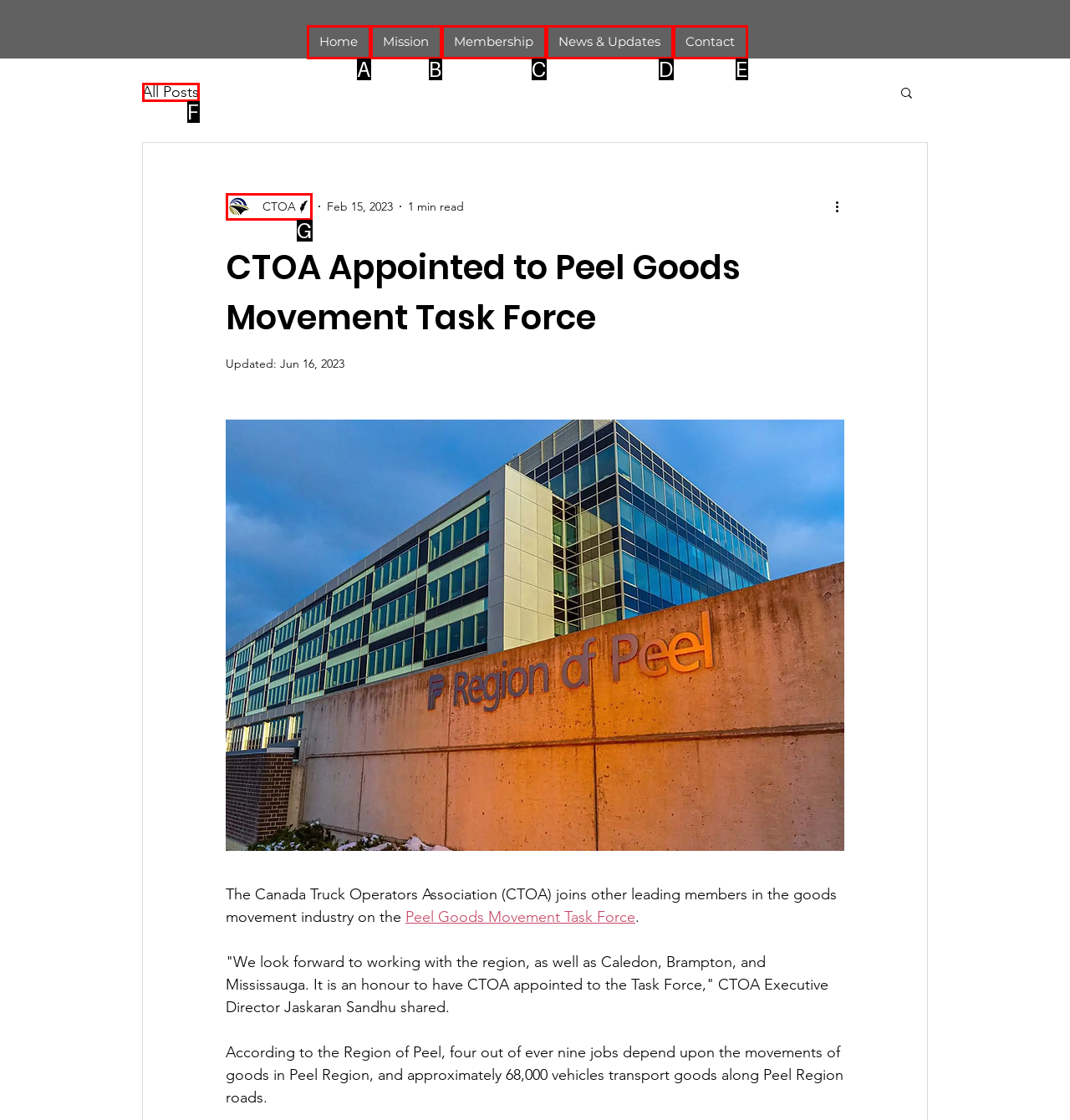Based on the element description: All Posts, choose the HTML element that matches best. Provide the letter of your selected option.

F